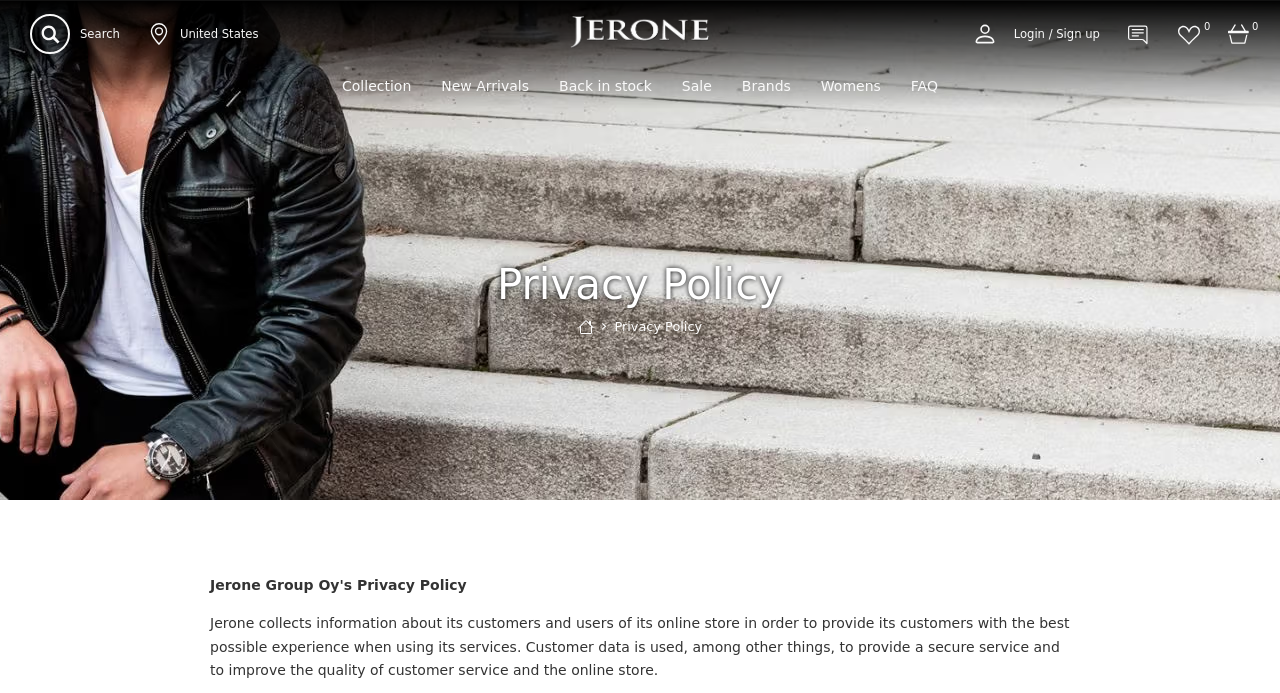Please give a short response to the question using one word or a phrase:
What is the purpose of the 'Search' button?

To search the website